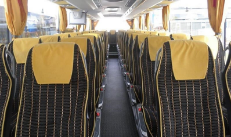With reference to the screenshot, provide a detailed response to the question below:
What is the color of the upholstered seats?

The caption specifically mentions that the seats are black and yellow upholstered, providing a clear visual description of the interior of the coach bus.